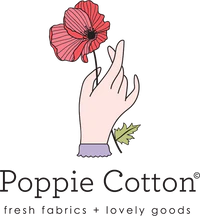What is the theme of the brand's aesthetic?
Respond to the question with a well-detailed and thorough answer.

The overall aesthetic of the brand's logo blends a whimsical, artistic flair with a modern touch, inviting viewers to explore the unique offerings of the brand.